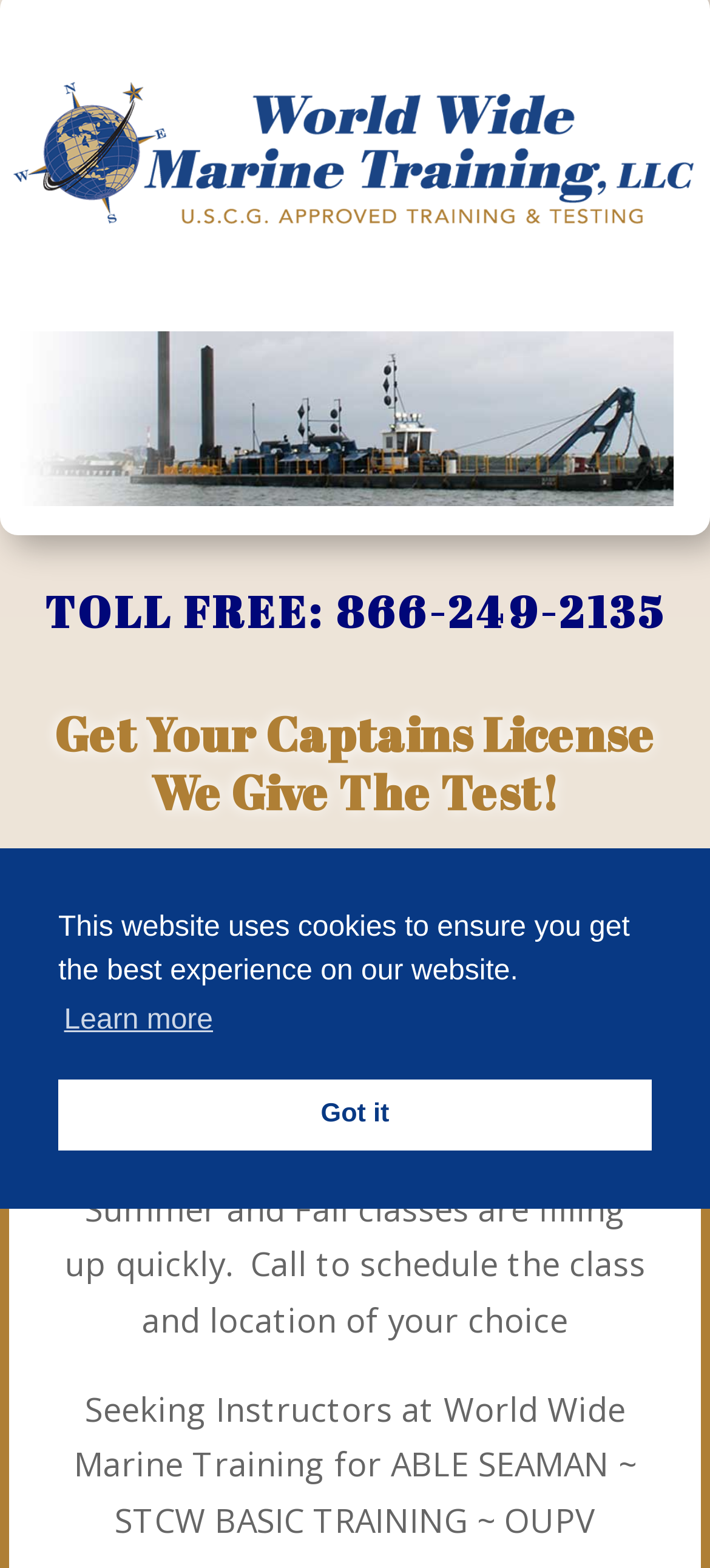Can you find and provide the main heading text of this webpage?

TOLL FREE: 866-249-2135